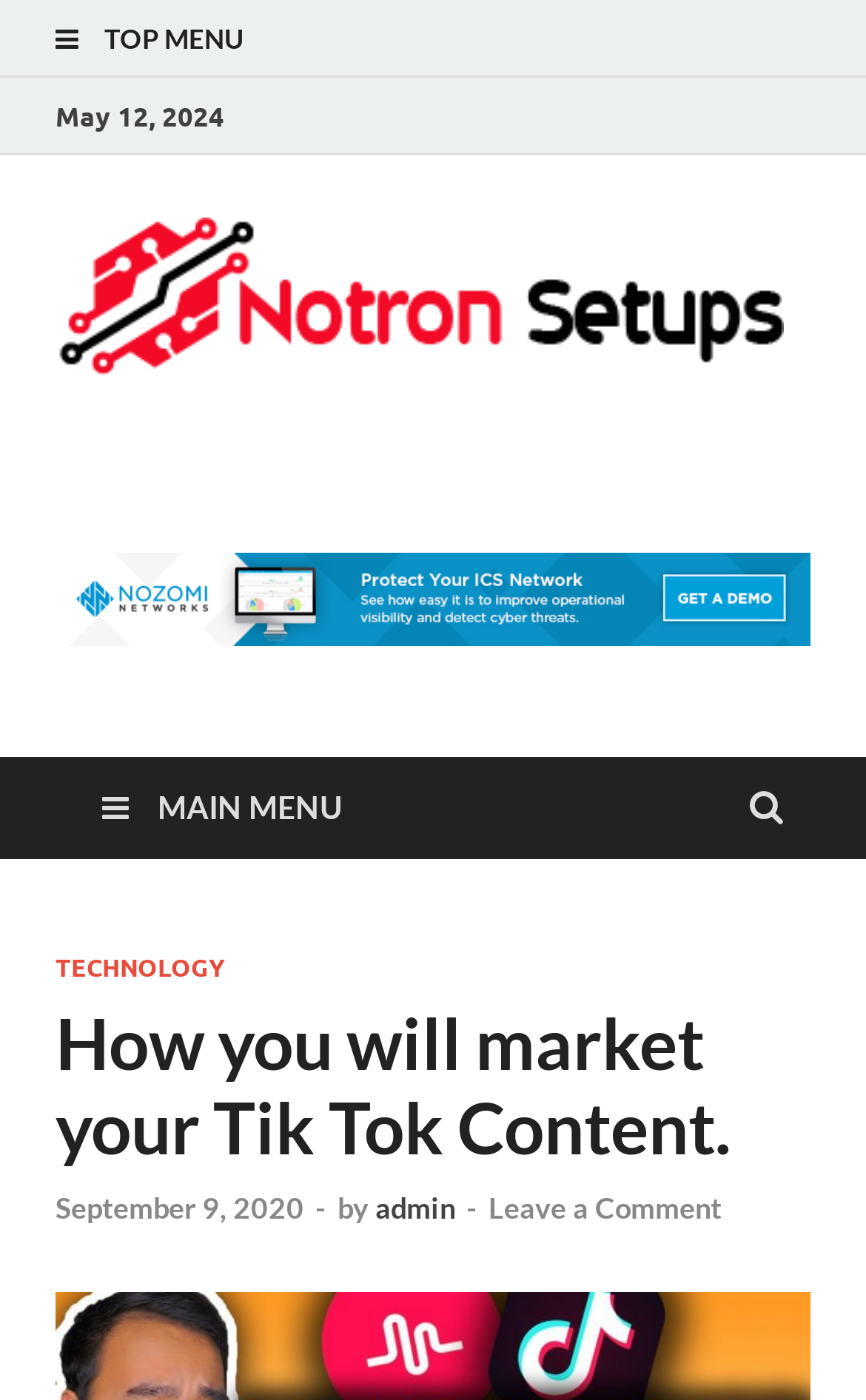Identify the bounding box coordinates for the element that needs to be clicked to fulfill this instruction: "Visit the TECHNOLOGY page". Provide the coordinates in the format of four float numbers between 0 and 1: [left, top, right, bottom].

[0.064, 0.68, 0.259, 0.702]